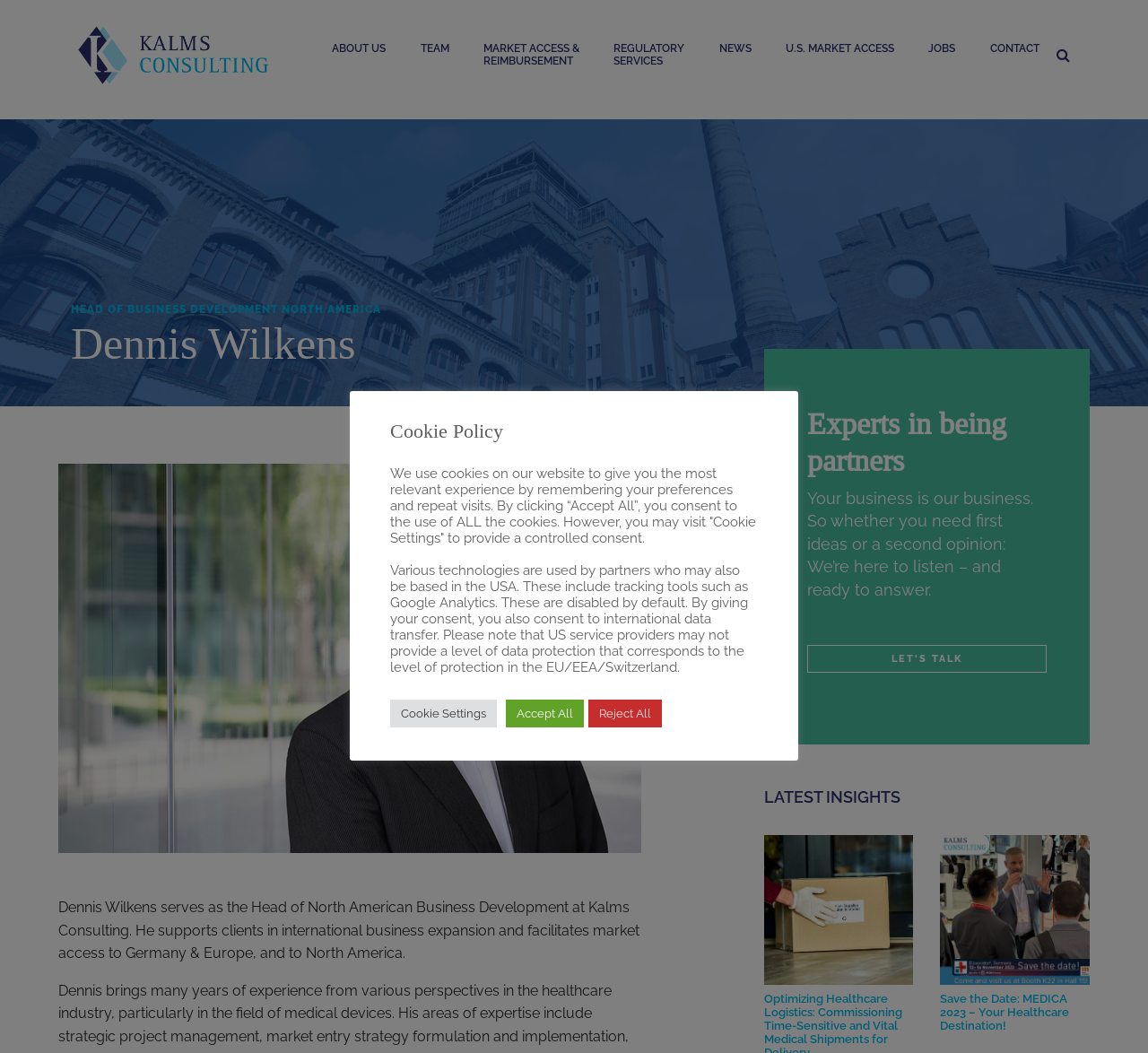Please provide the bounding box coordinates for the element that needs to be clicked to perform the following instruction: "Click the Kalms Consulting logo". The coordinates should be given as four float numbers between 0 and 1, i.e., [left, top, right, bottom].

[0.068, 0.025, 0.234, 0.08]